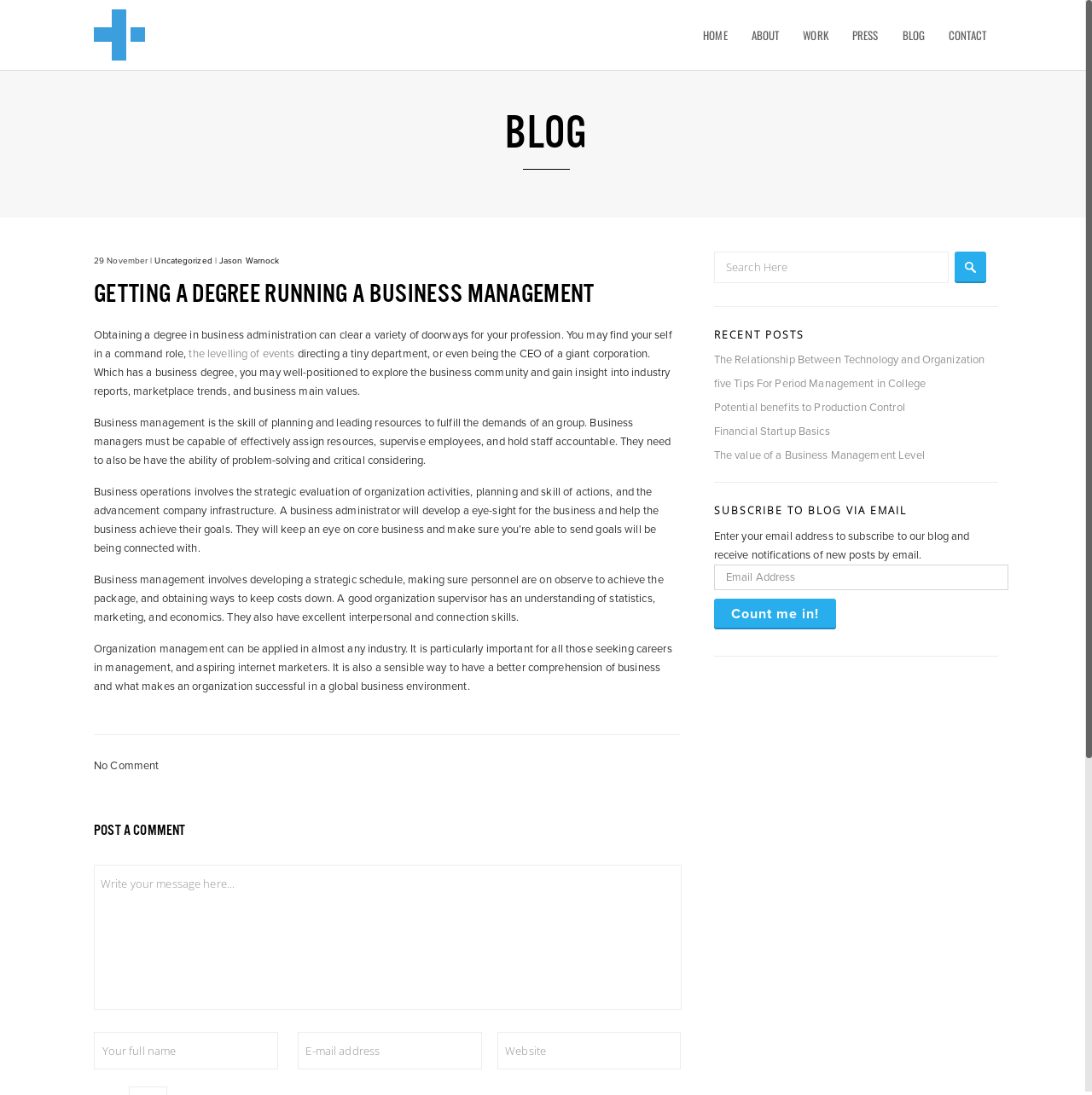Determine the bounding box coordinates of the section to be clicked to follow the instruction: "Click the 'Get Estimated Cost' link". The coordinates should be given as four float numbers between 0 and 1, formatted as [left, top, right, bottom].

None